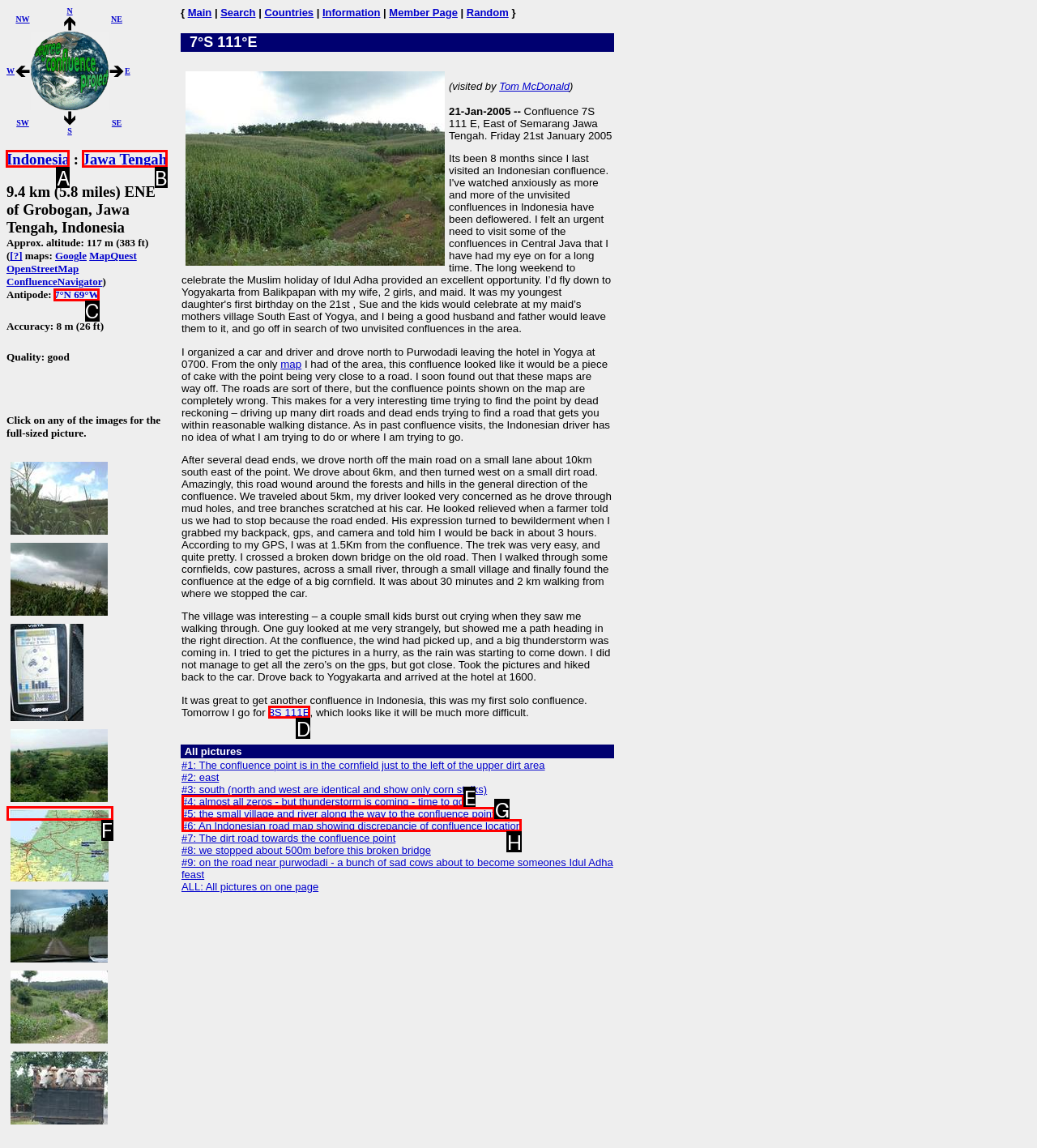Find the HTML element to click in order to complete this task: Click on the PRODUCTS link
Answer with the letter of the correct option.

None